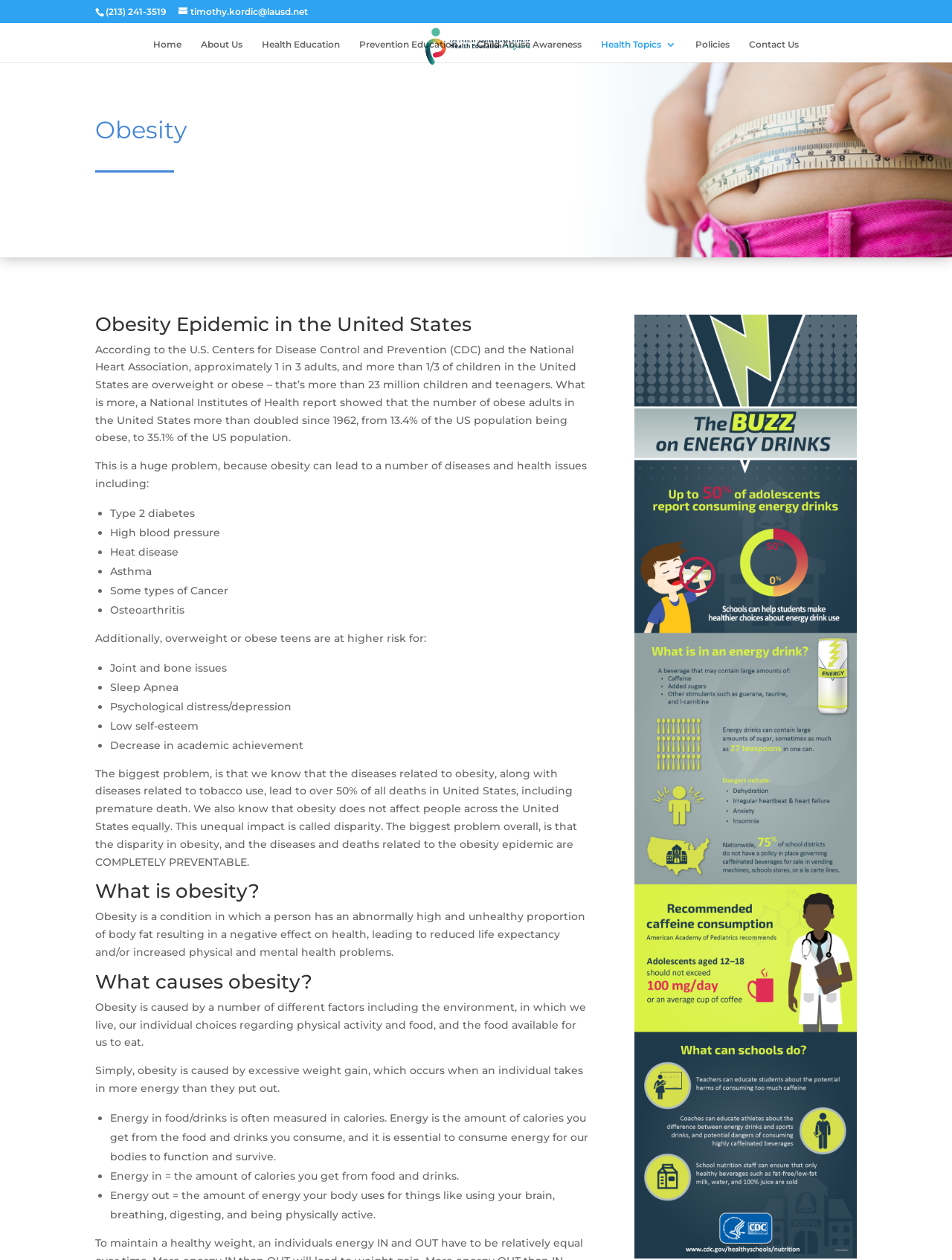Determine the bounding box coordinates of the clickable element to complete this instruction: "Click the 'Home' link". Provide the coordinates in the format of four float numbers between 0 and 1, [left, top, right, bottom].

[0.161, 0.031, 0.191, 0.049]